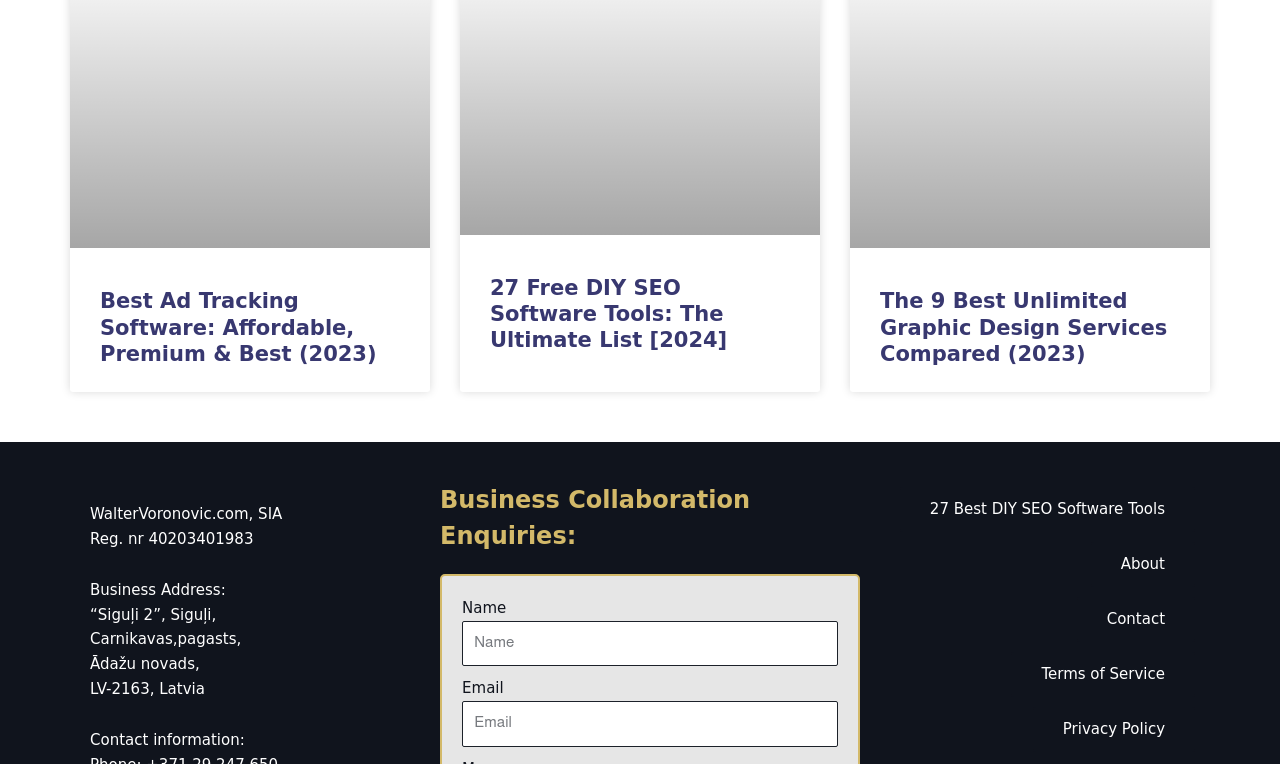Please determine the bounding box coordinates for the element with the description: "About".

[0.852, 0.71, 0.934, 0.769]